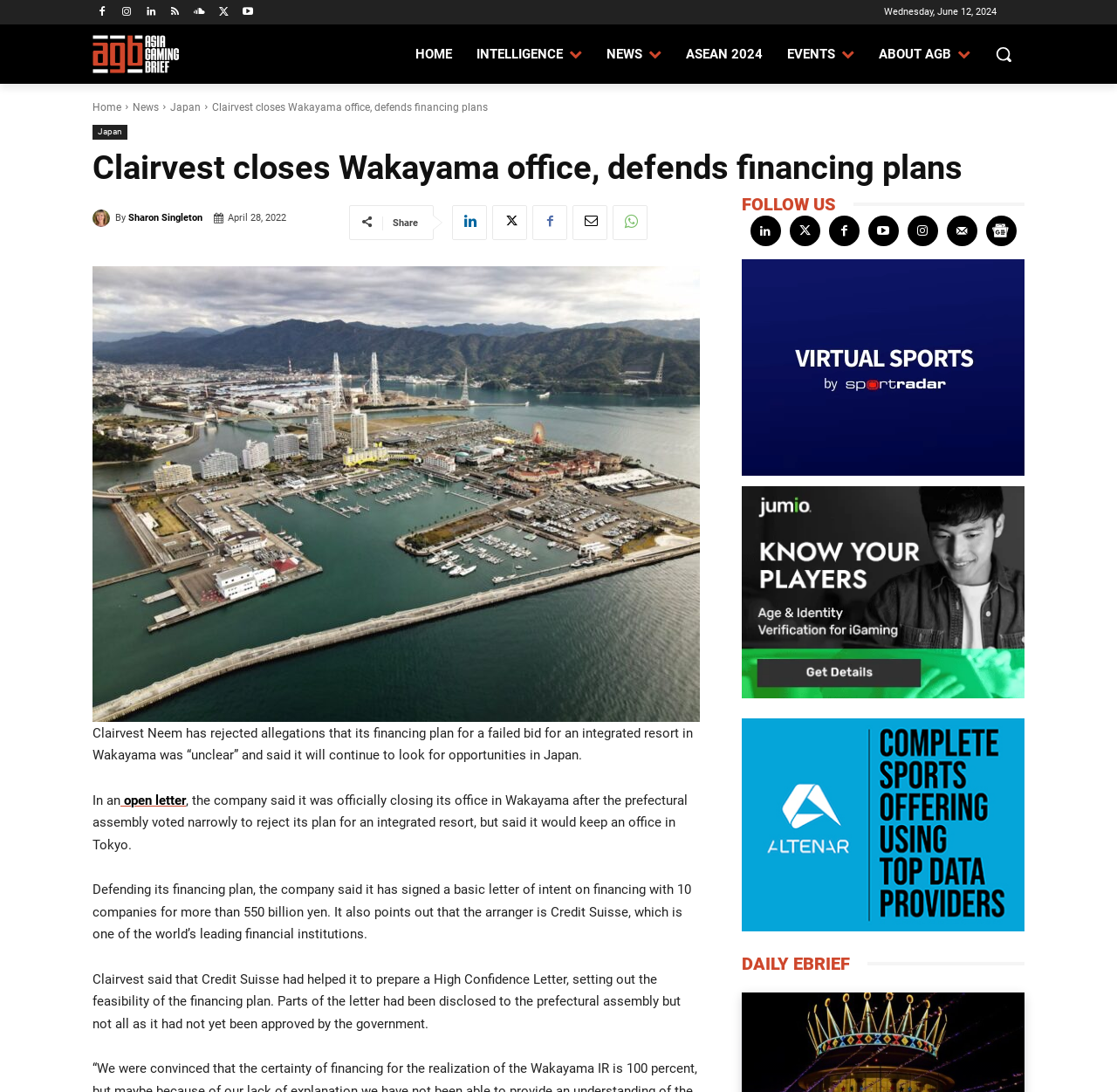What is the name of the website that the news article is from?
Please provide a single word or phrase as your answer based on the screenshot.

Asia Gaming Brief